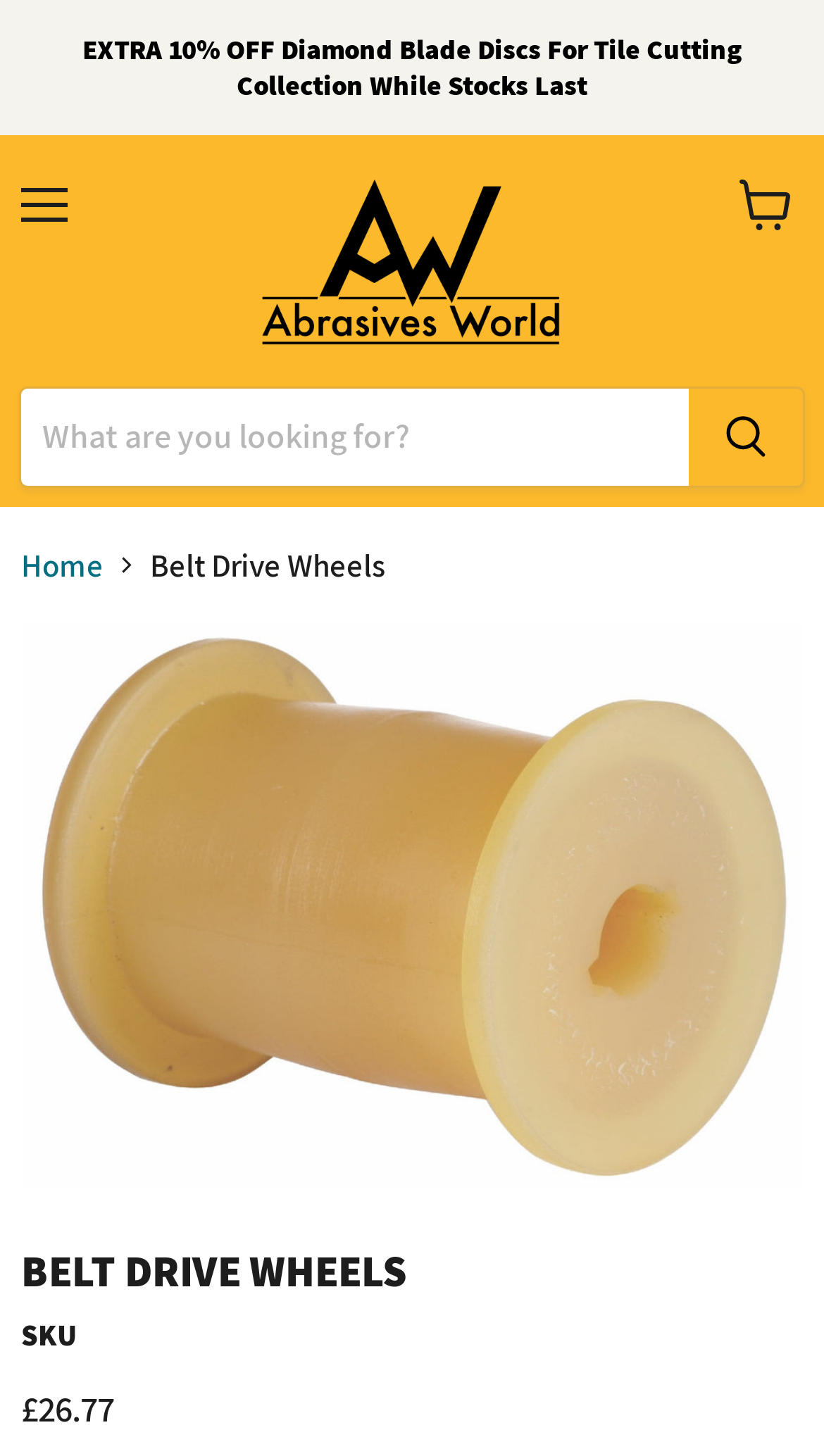Pinpoint the bounding box coordinates of the clickable area needed to execute the instruction: "Click the menu button". The coordinates should be specified as four float numbers between 0 and 1, i.e., [left, top, right, bottom].

[0.0, 0.108, 0.108, 0.174]